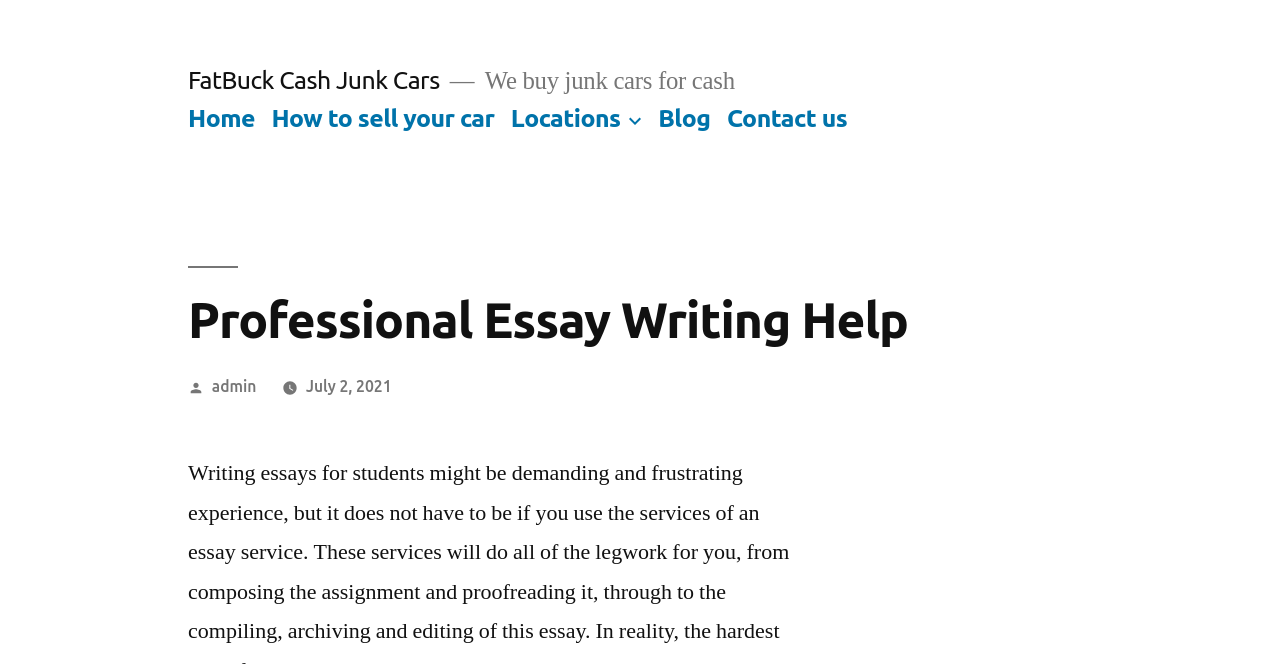What is the company name?
Can you give a detailed and elaborate answer to the question?

The company name is obtained from the link at the top of the webpage, which is 'FatBuck Cash Junk Cars'.